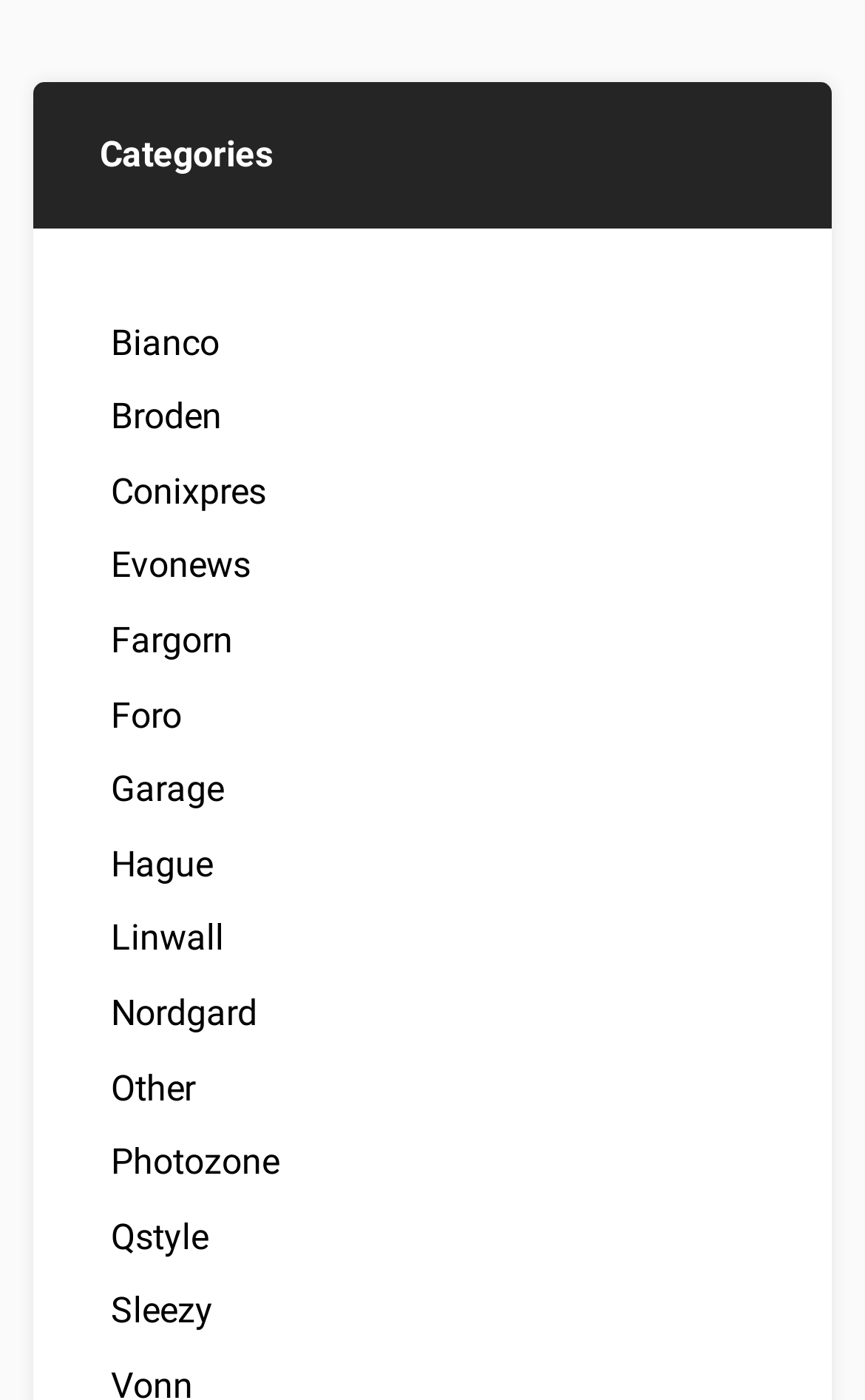Answer this question using a single word or a brief phrase:
Are there any images on the webpage?

No